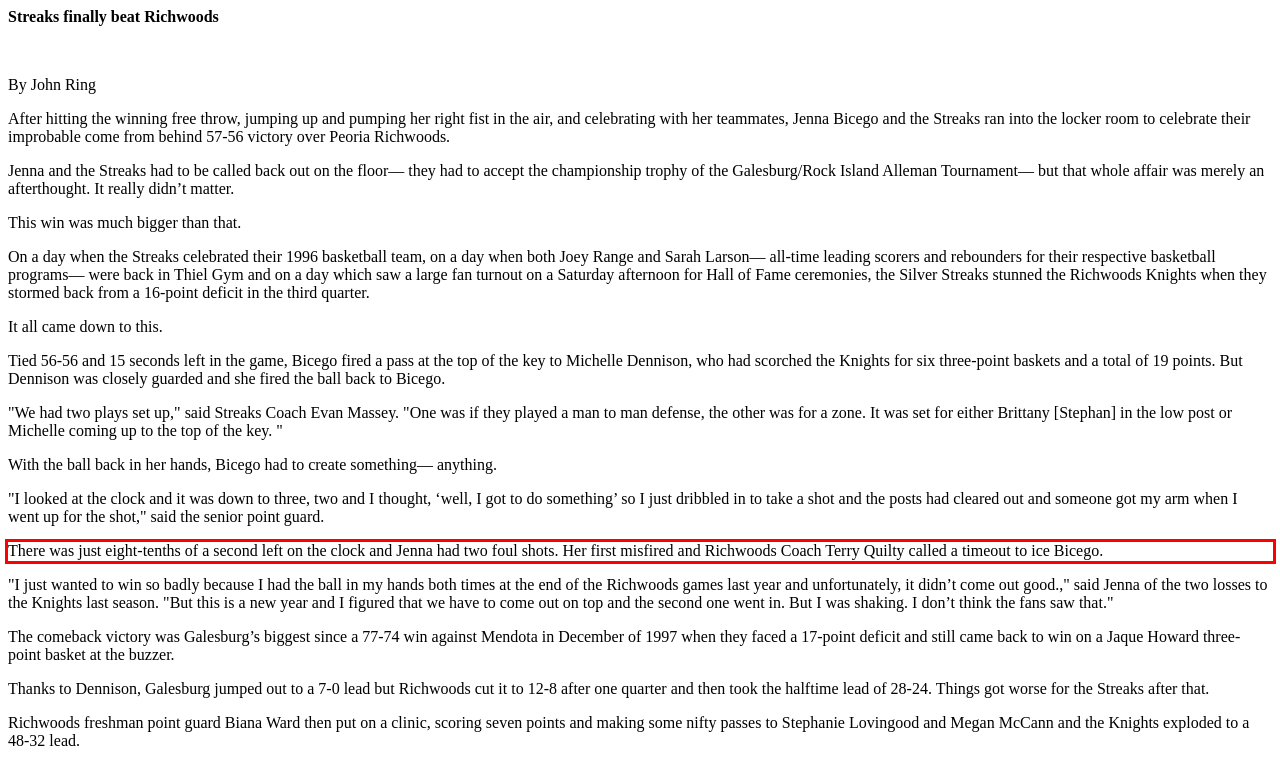You have a screenshot of a webpage where a UI element is enclosed in a red rectangle. Perform OCR to capture the text inside this red rectangle.

There was just eight-tenths of a second left on the clock and Jenna had two foul shots. Her first misfired and Richwoods Coach Terry Quilty called a timeout to ice Bicego.